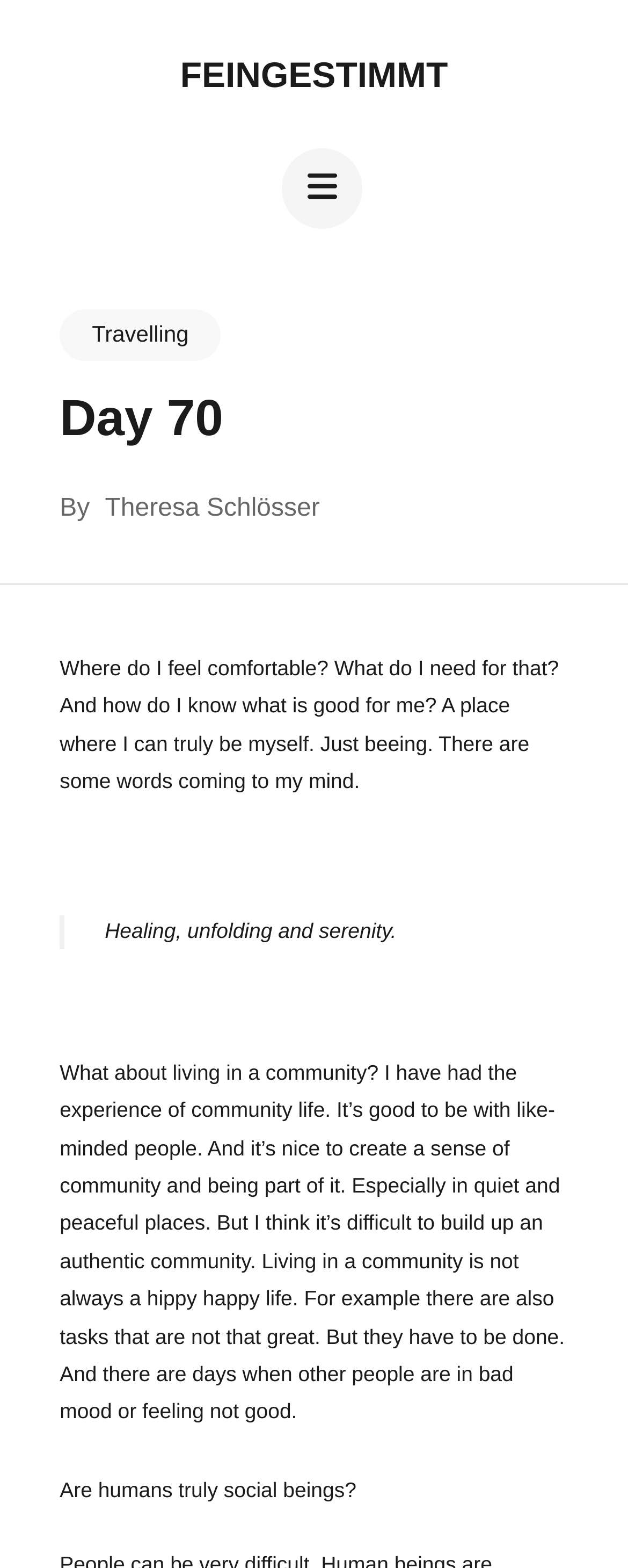Locate the UI element that matches the description Theresa Schlösser in the webpage screenshot. Return the bounding box coordinates in the format (top-left x, top-left y, bottom-right x, bottom-right y), with values ranging from 0 to 1.

[0.154, 0.311, 0.509, 0.34]